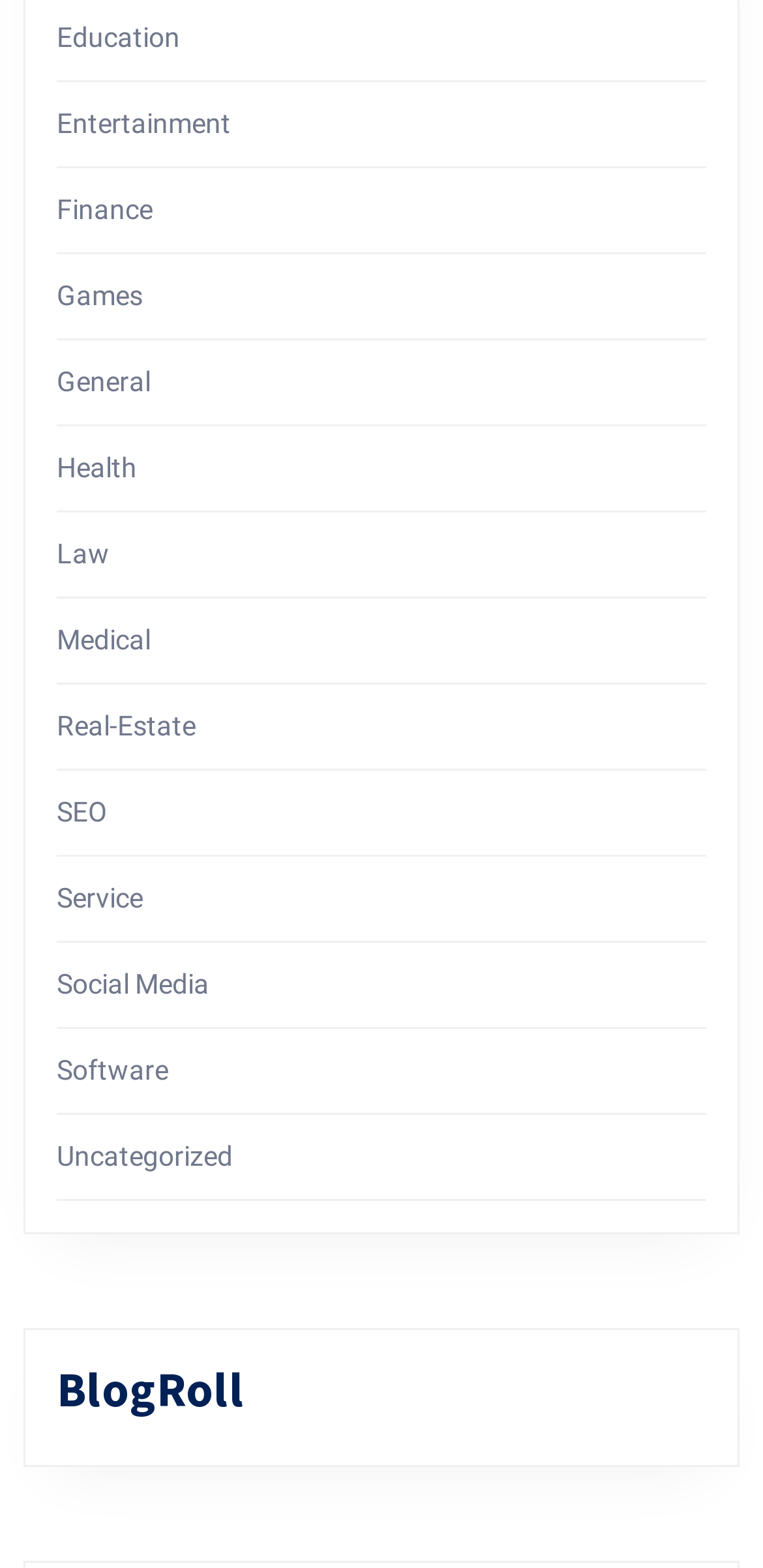Can you find the bounding box coordinates for the element that needs to be clicked to execute this instruction: "Browse Software"? The coordinates should be given as four float numbers between 0 and 1, i.e., [left, top, right, bottom].

[0.074, 0.672, 0.221, 0.692]